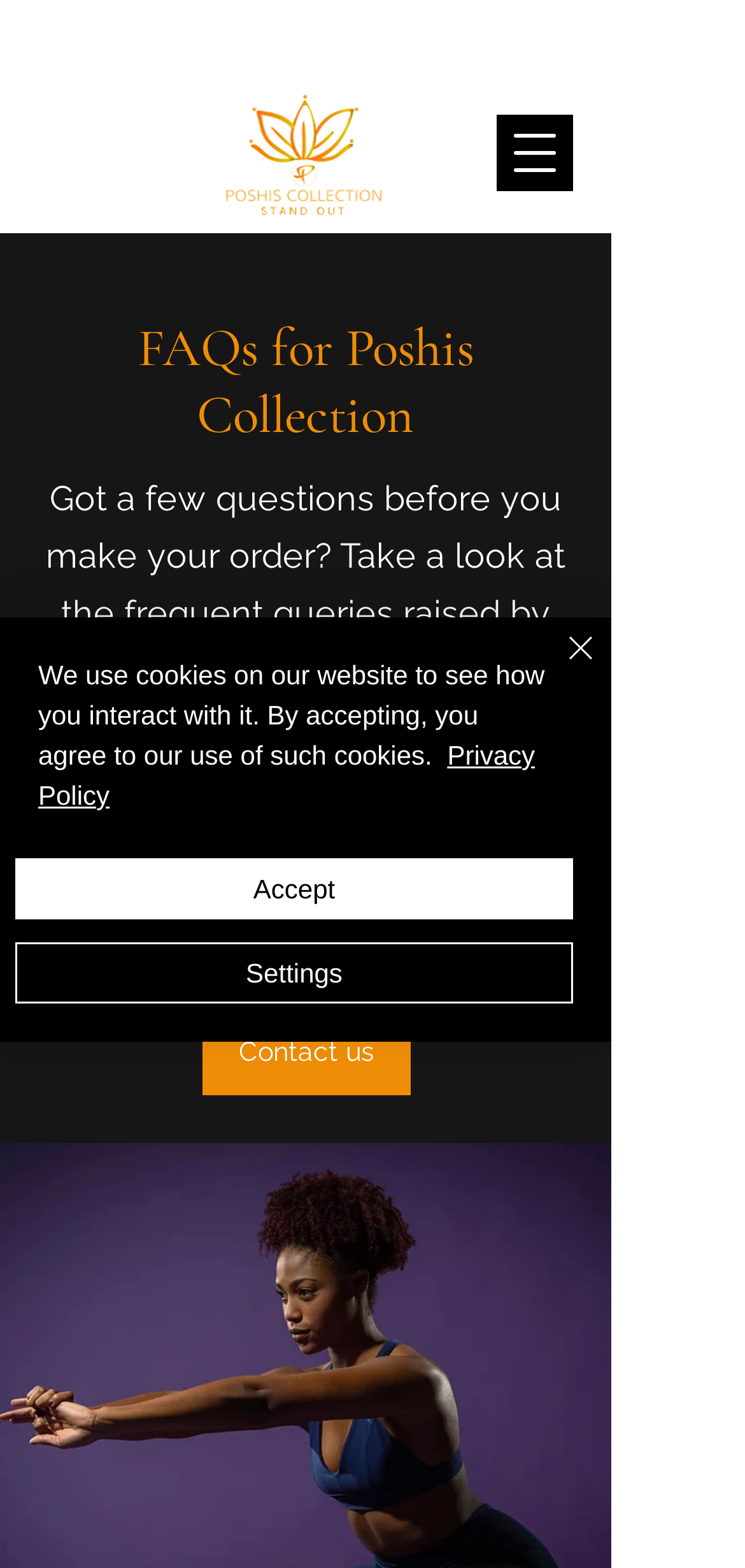Find the bounding box coordinates of the area that needs to be clicked in order to achieve the following instruction: "Contact us". The coordinates should be specified as four float numbers between 0 and 1, i.e., [left, top, right, bottom].

[0.272, 0.643, 0.551, 0.698]